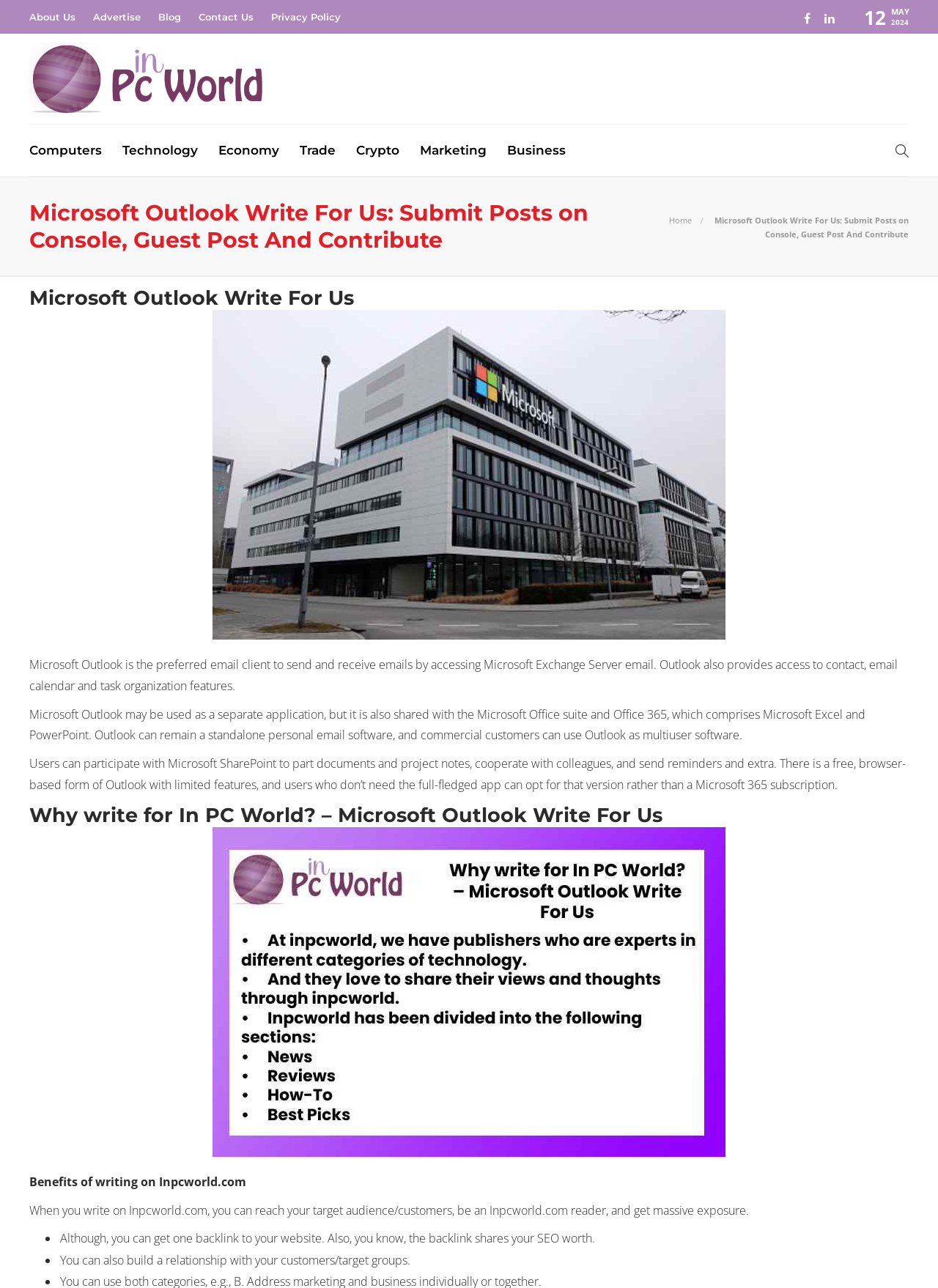Provide the bounding box coordinates of the HTML element described as: "About Us". The bounding box coordinates should be four float numbers between 0 and 1, i.e., [left, top, right, bottom].

[0.031, 0.002, 0.08, 0.024]